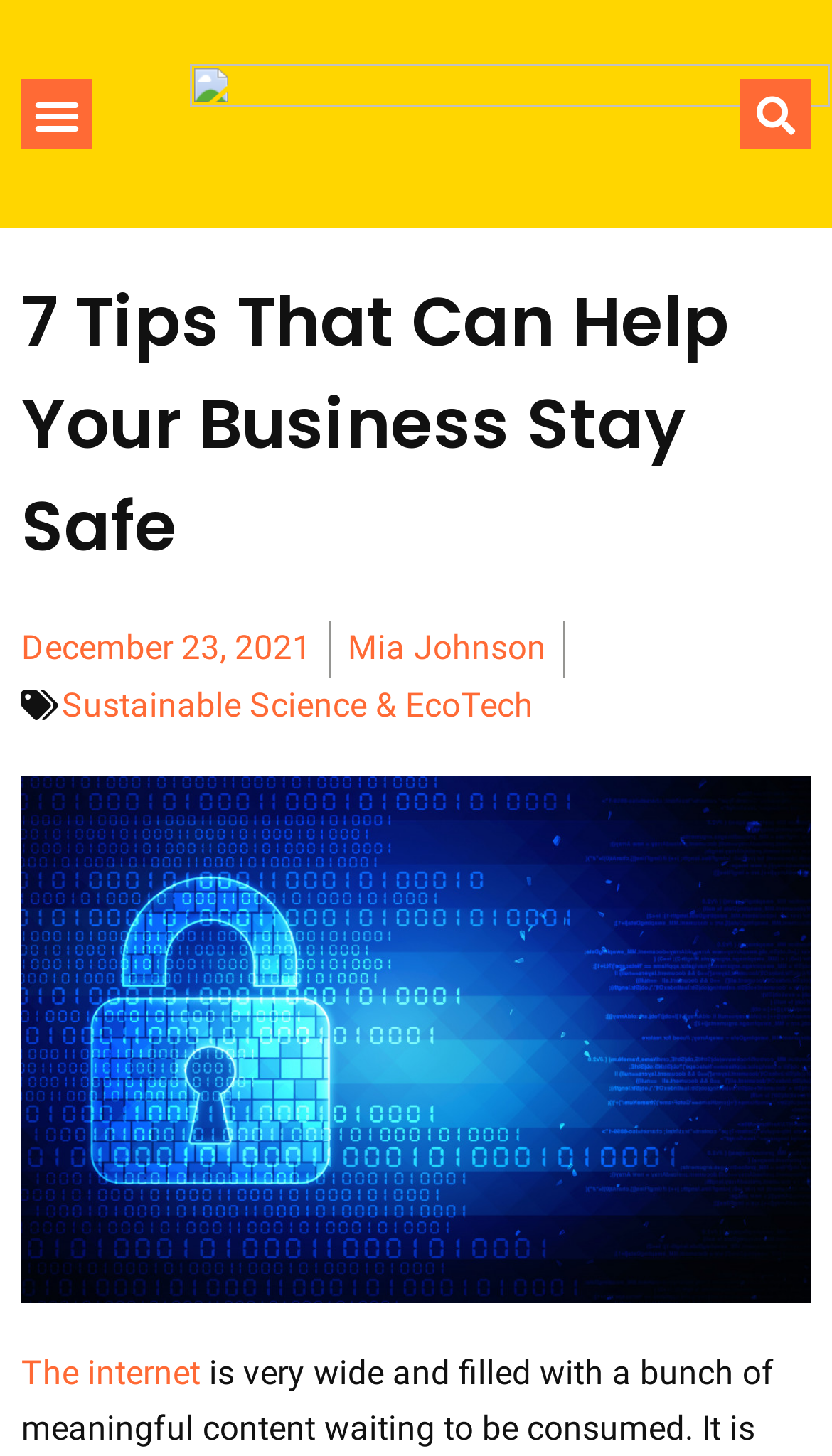Provide the bounding box coordinates of the HTML element this sentence describes: "Water Damage Henderson Las Vegas". The bounding box coordinates consist of four float numbers between 0 and 1, i.e., [left, top, right, bottom].

None